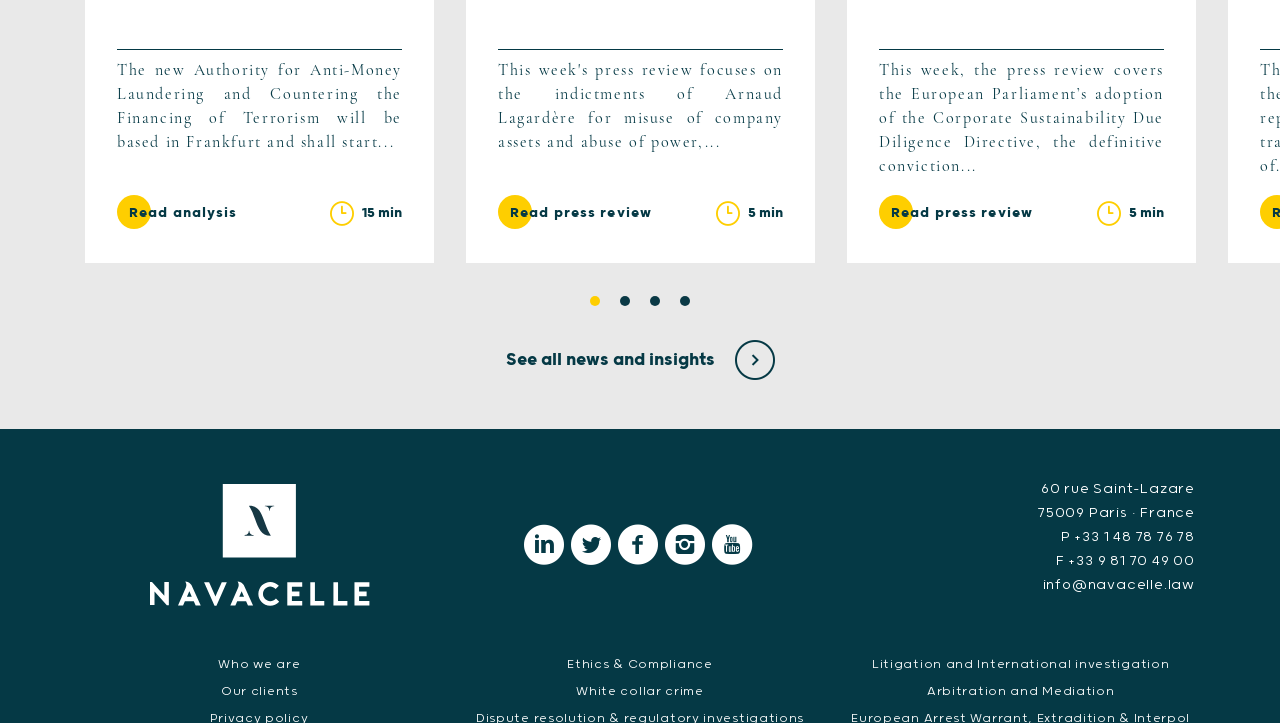From the screenshot, find the bounding box of the UI element matching this description: "See all news and insights". Supply the bounding box coordinates in the form [left, top, right, bottom], each a float between 0 and 1.

[0.395, 0.485, 0.605, 0.512]